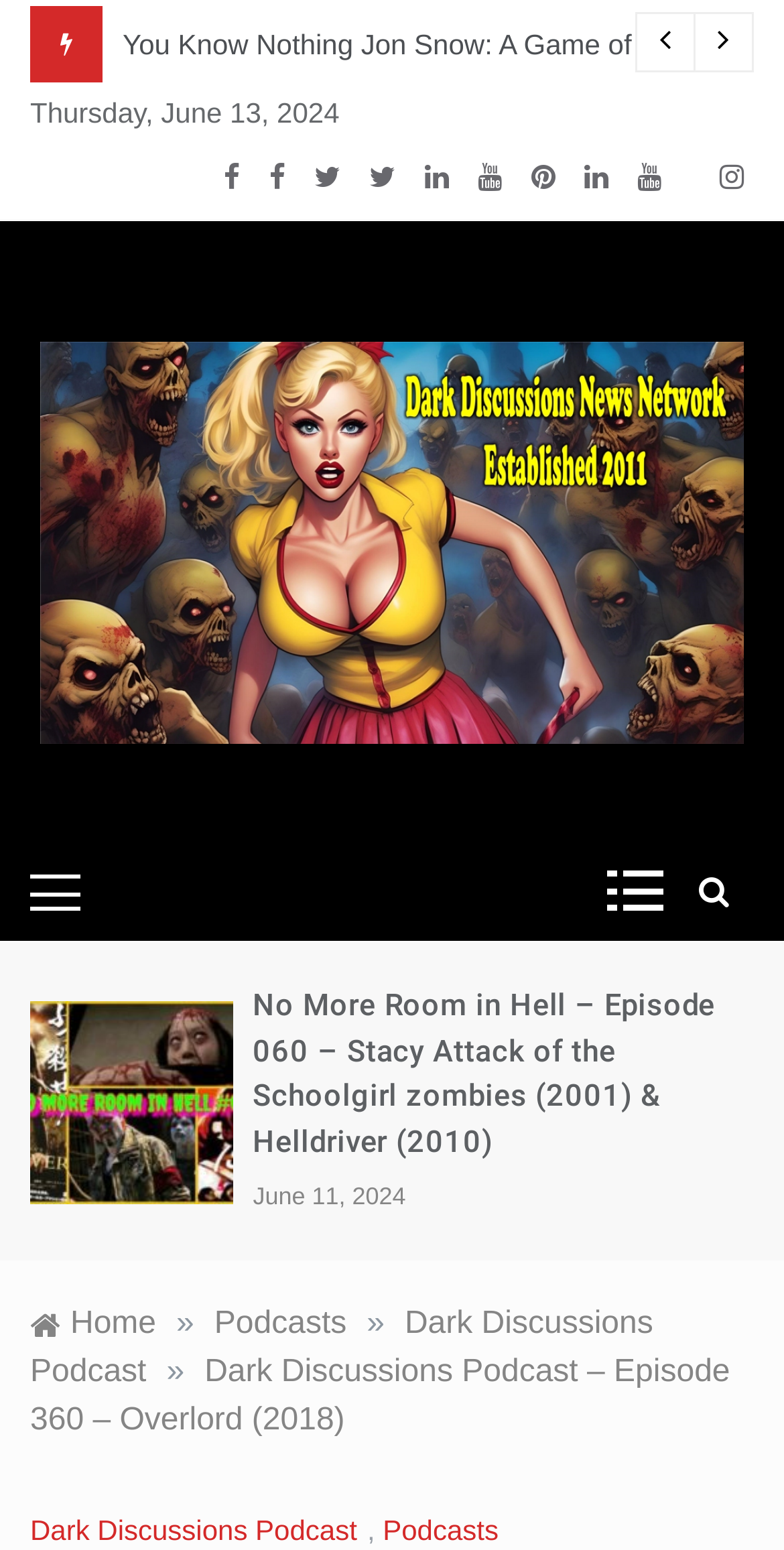Determine the bounding box coordinates of the target area to click to execute the following instruction: "Click the play button."

[0.81, 0.008, 0.887, 0.047]